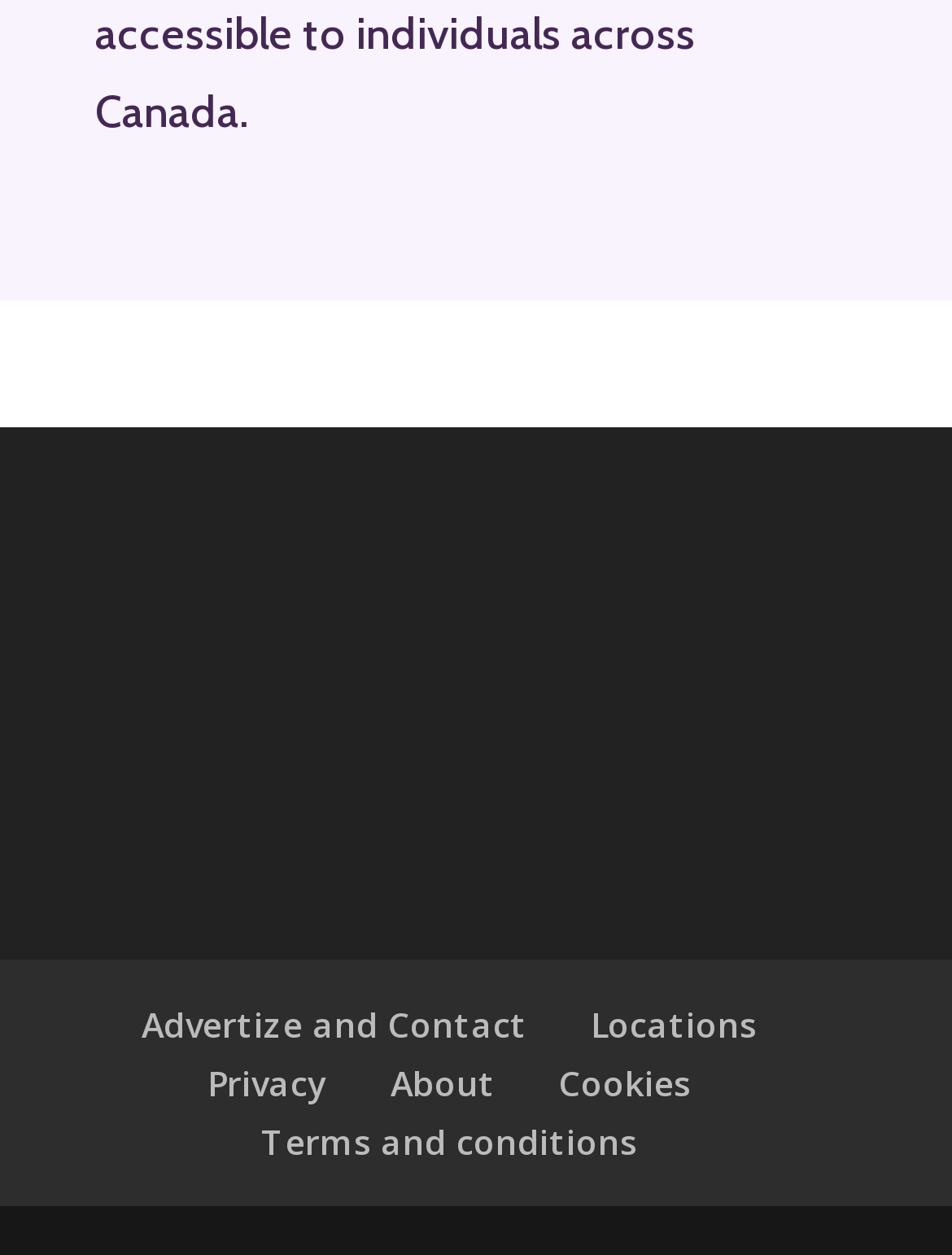Given the element description "APTA", identify the bounding box of the corresponding UI element.

None